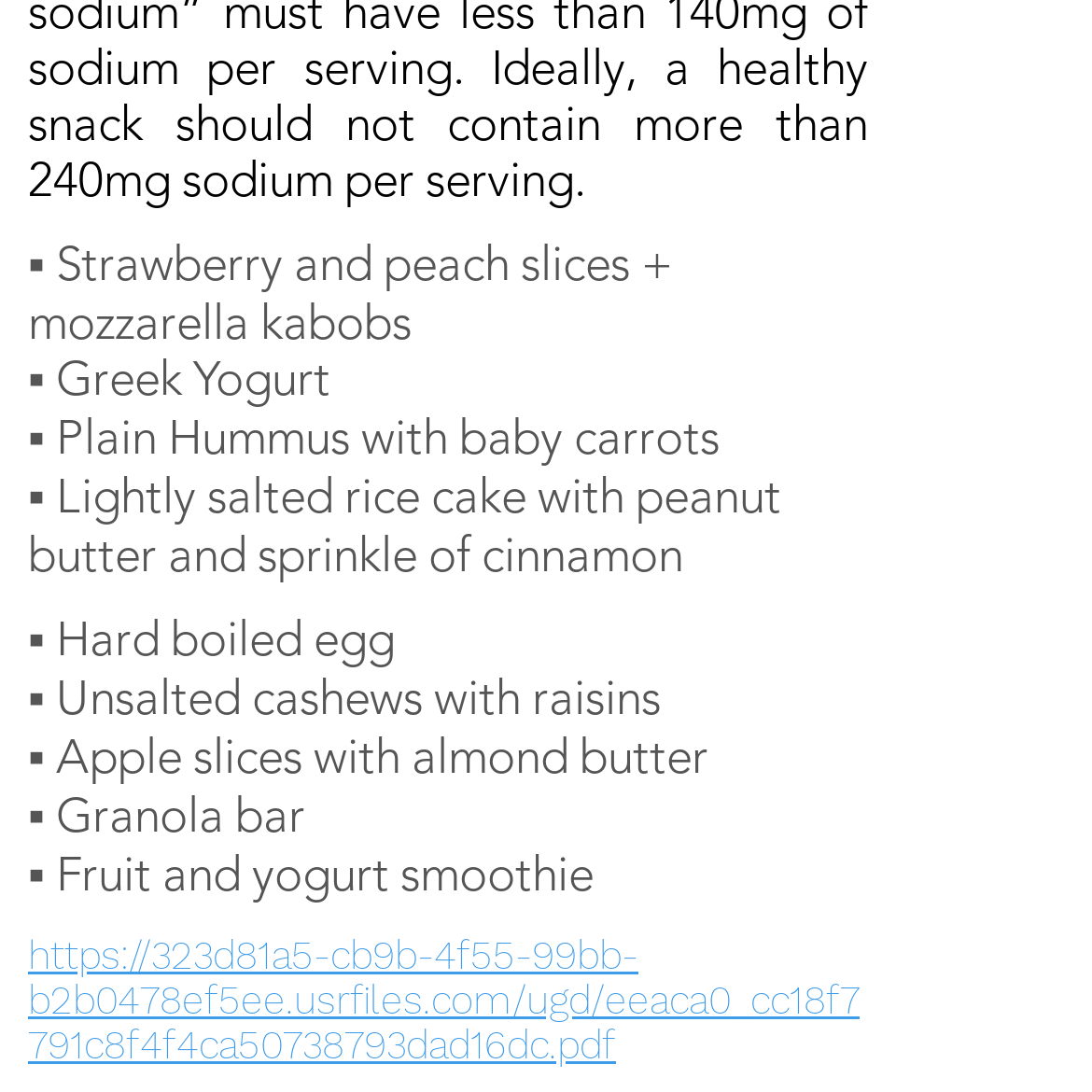What is the last snack option listed?
Give a single word or phrase answer based on the content of the image.

Fruit and yogurt smoothie